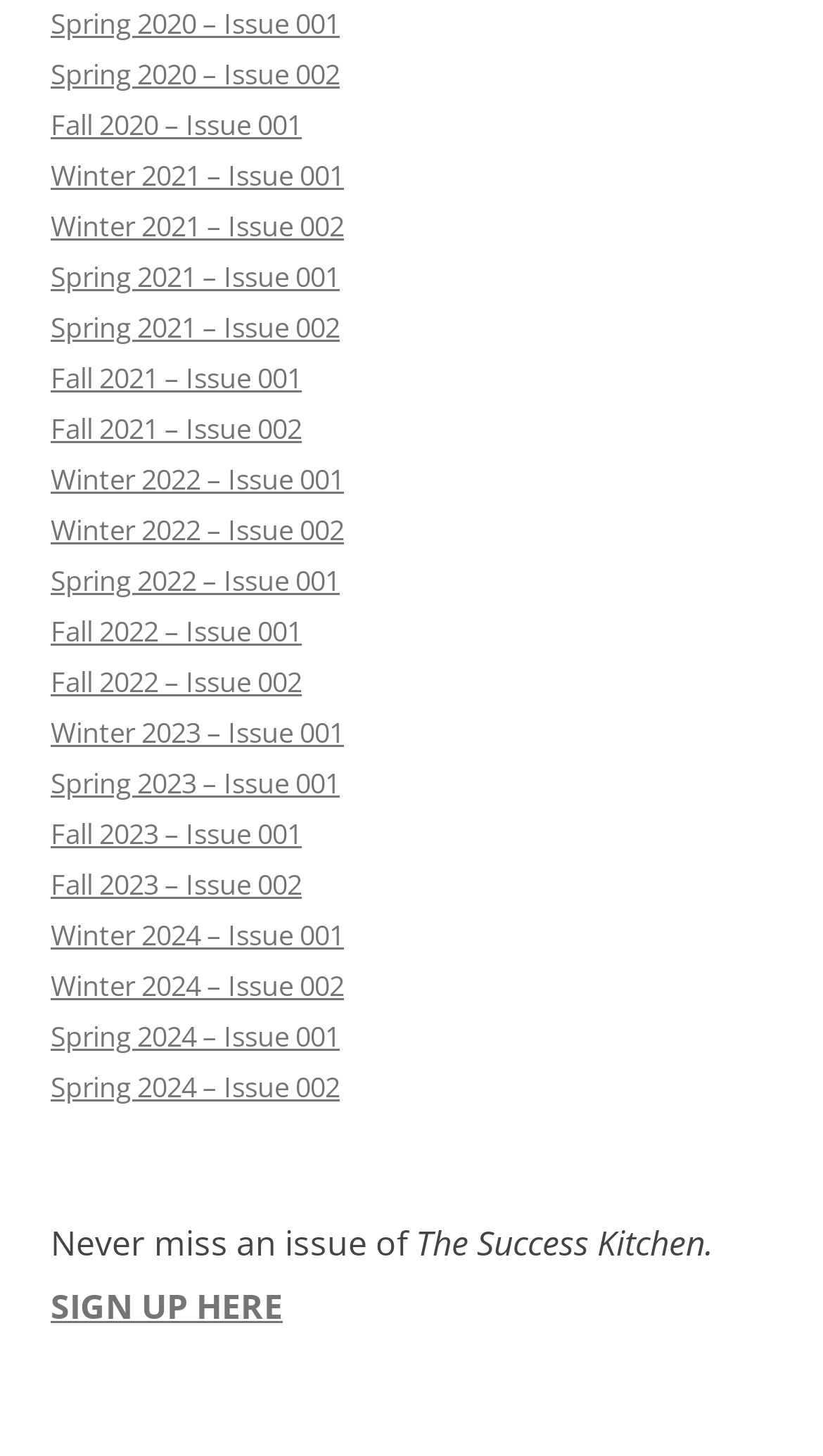Provide a brief response using a word or short phrase to this question:
What is the name of the publication?

The Success Kitchen